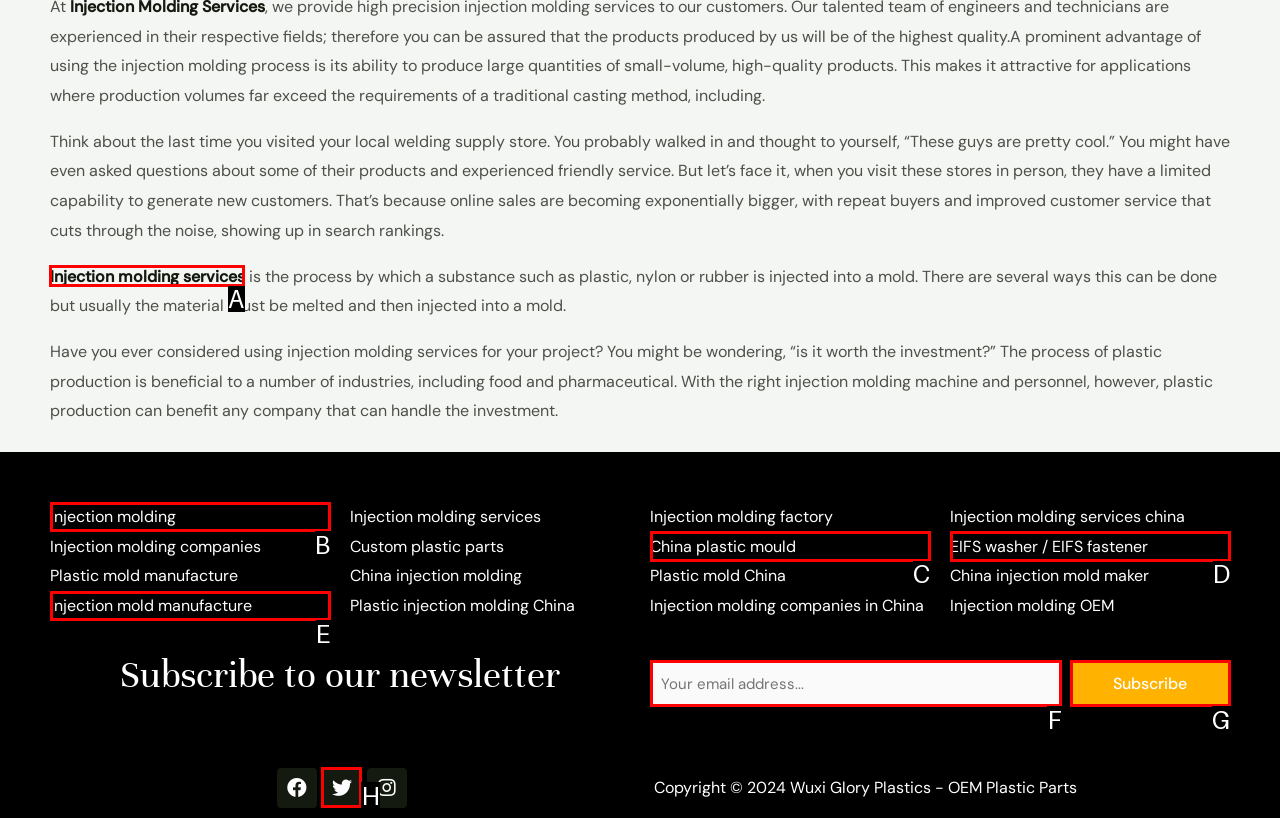Select the UI element that should be clicked to execute the following task: Click on 'Injection molding services'
Provide the letter of the correct choice from the given options.

A